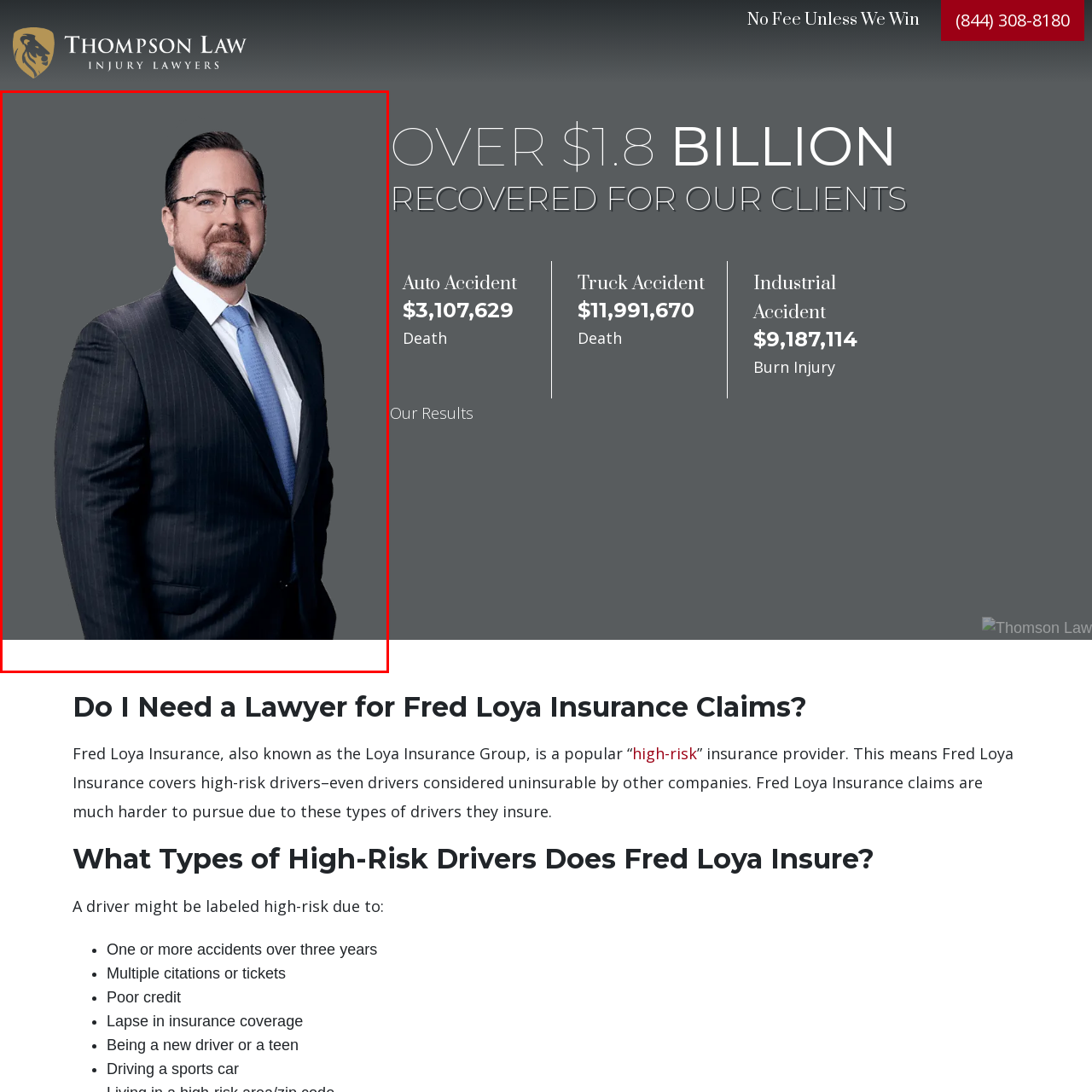Create a detailed narrative describing the image bounded by the red box.

The image features a professional-looking man dressed in a formal dark-striped suit, complete with a white dress shirt and a light blue tie. His posture is confident, and he stands with a slight smile, exuding a sense of professionalism and approachability. With glasses framing his face, he presents a sophisticated image that is likely intended to convey trust and reliability. This visual representation aligns with the context of legal services, as he is identified as Ryan Thompson, a key figure associated with helping clients in navigating complex insurance claims, particularly in contexts like those involving Fred Loya Insurance. The background is a neutral gray, enhancing the focus on his figure and attire.